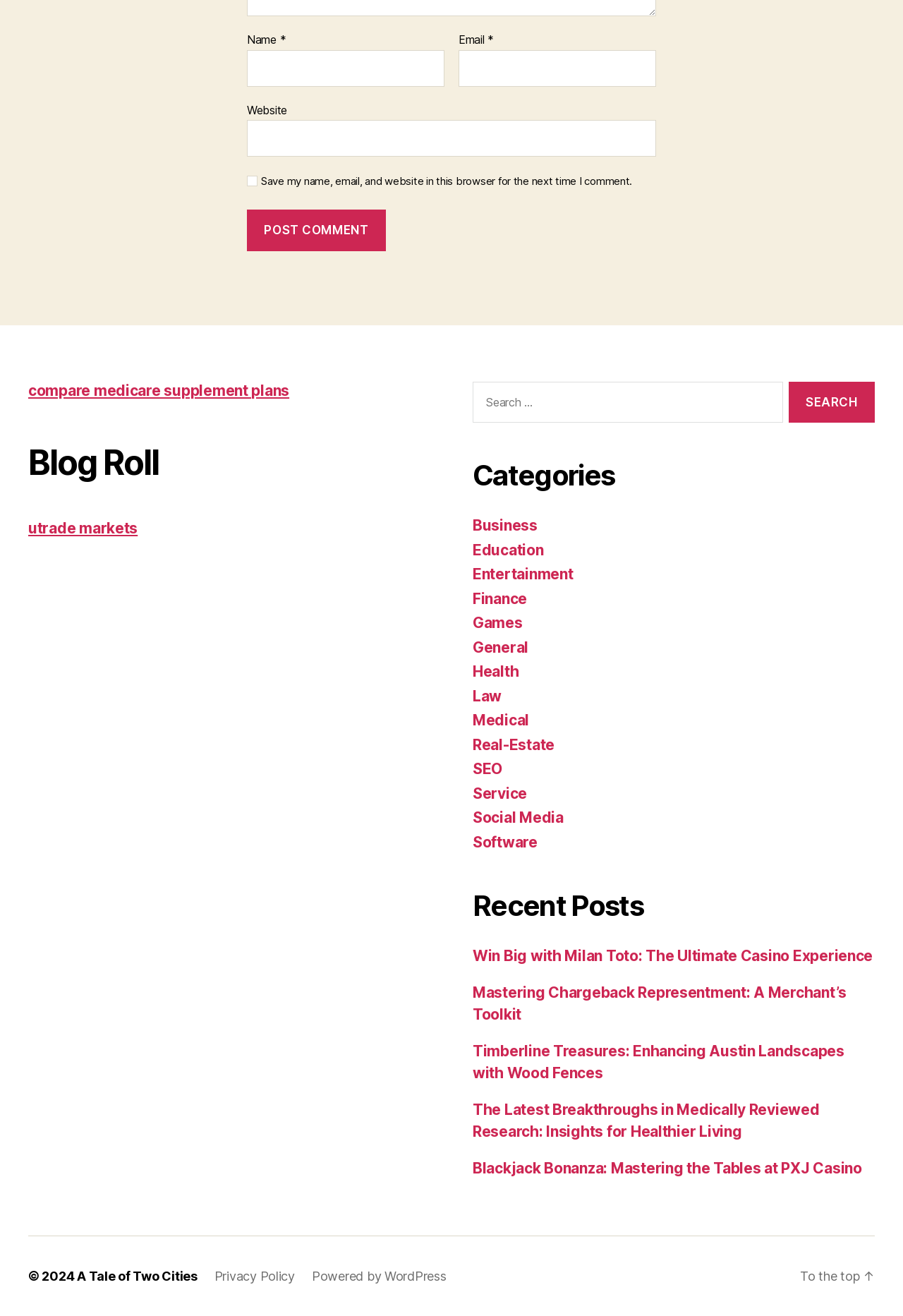Please answer the following question as detailed as possible based on the image: 
What is the copyright year of the website?

The copyright information is located at the bottom of the webpage and states '© 2024', indicating that the website's copyright year is 2024.